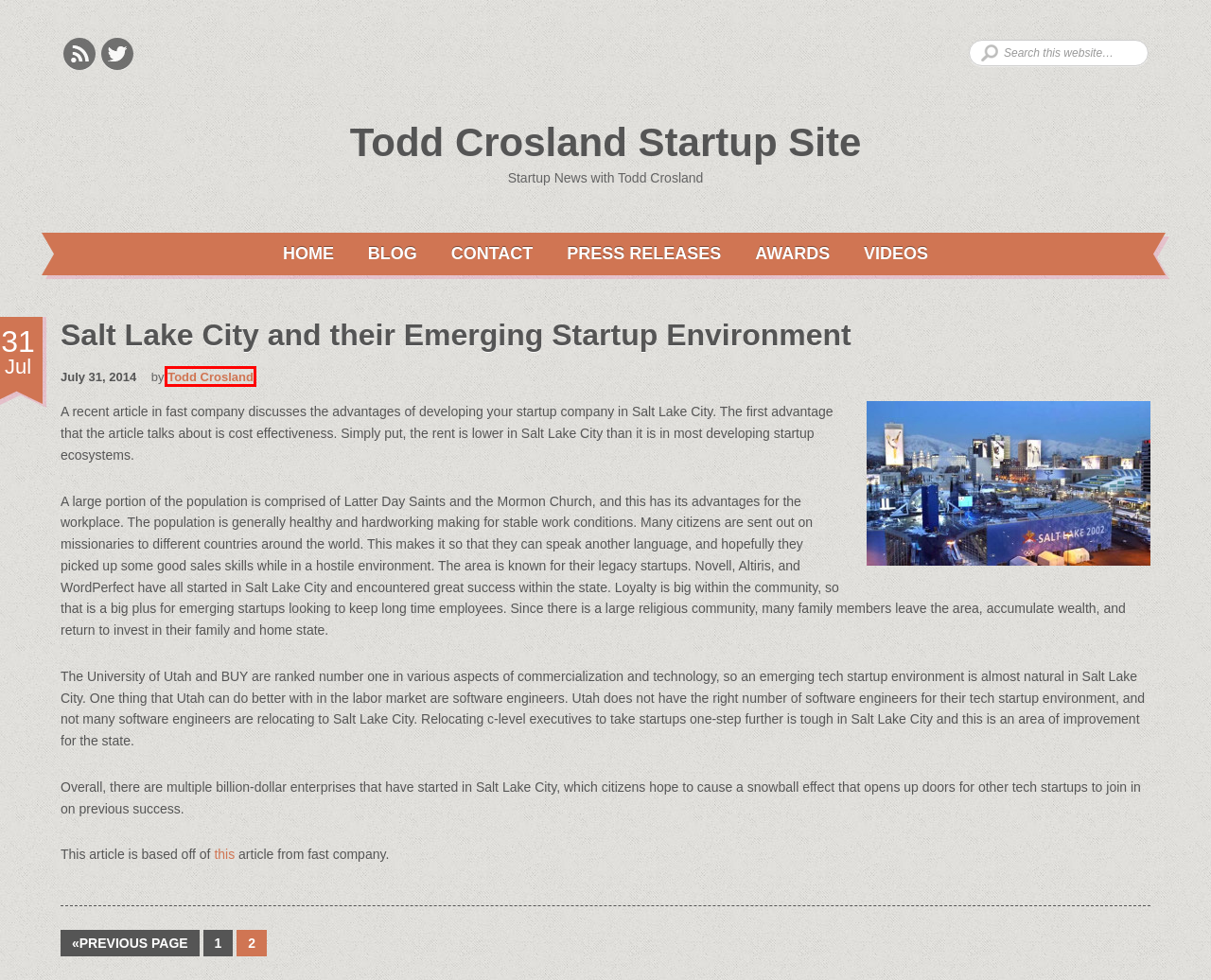You have a screenshot of a webpage with a red bounding box around an element. Identify the webpage description that best fits the new page that appears after clicking the selected element in the red bounding box. Here are the candidates:
A. Todd Crosland's Awards | Todd Crosland Startup Site
B. Todd Crosland Press Releases on Seed Equity Ventures  | Todd Crosland Startup Site
C. Salt Lake City and their Emerging Startup Environment | Todd Crosland Startup Site
D. Todd Crosland Startup Blog | Todd Crosland Startup Site
E. Todd Crosland Contact Page | Todd Crosland Startup Site
F. Todd Crosland Video Interviews | Todd Crosland Startup Site
G. Todd Crosland | Todd Crosland Startup Site
H. Todd Crosland on Startups

G